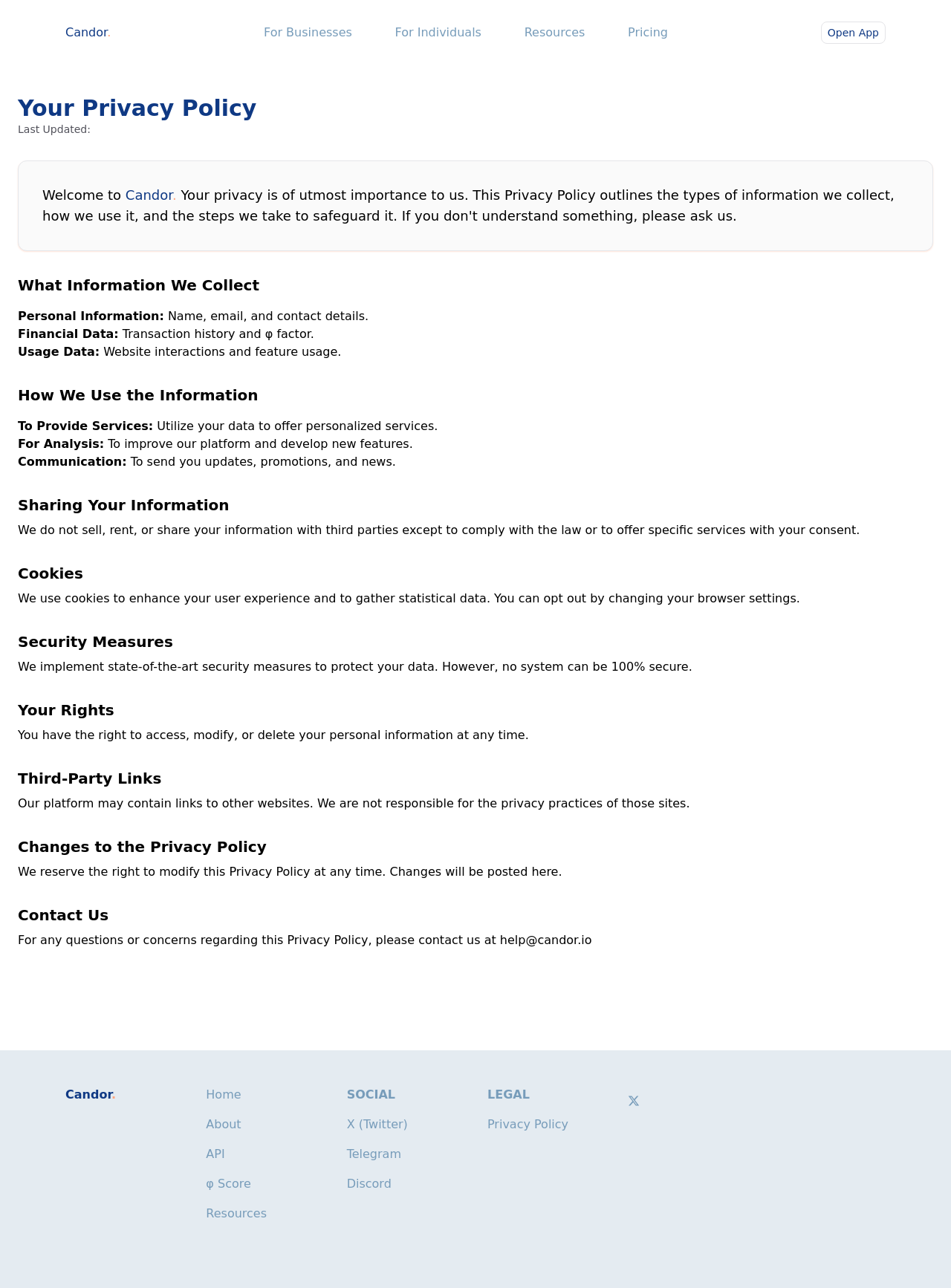Can you provide the bounding box coordinates for the element that should be clicked to implement the instruction: "Visit the 'Resources' page"?

[0.539, 0.014, 0.628, 0.037]